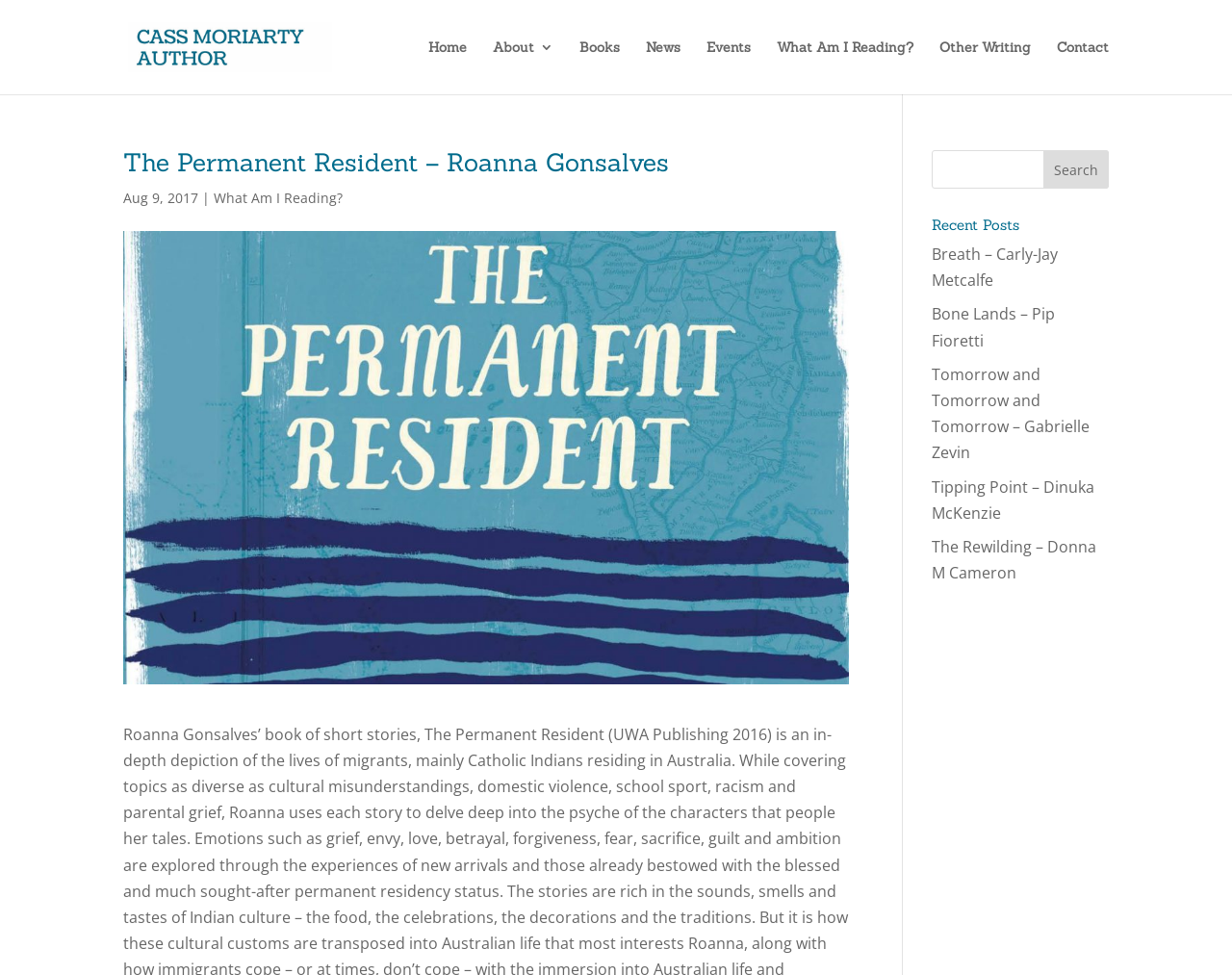Locate the bounding box coordinates of the clickable area to execute the instruction: "search for a book". Provide the coordinates as four float numbers between 0 and 1, represented as [left, top, right, bottom].

[0.756, 0.154, 0.9, 0.193]